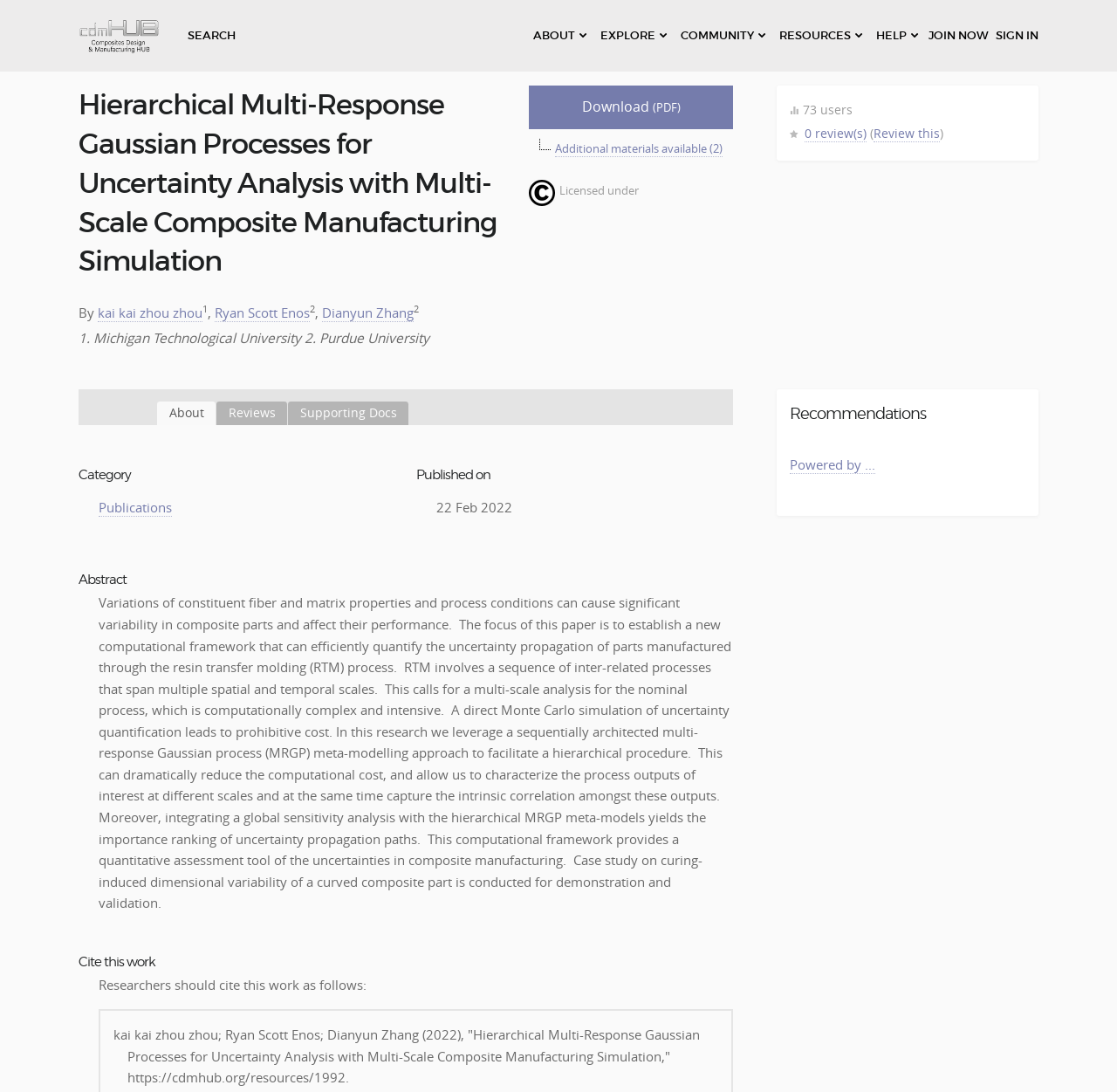How many users have viewed this resource?
Answer the question with a thorough and detailed explanation.

I found a static text element on the webpage that says '73 users', which indicates the number of users who have viewed this resource.